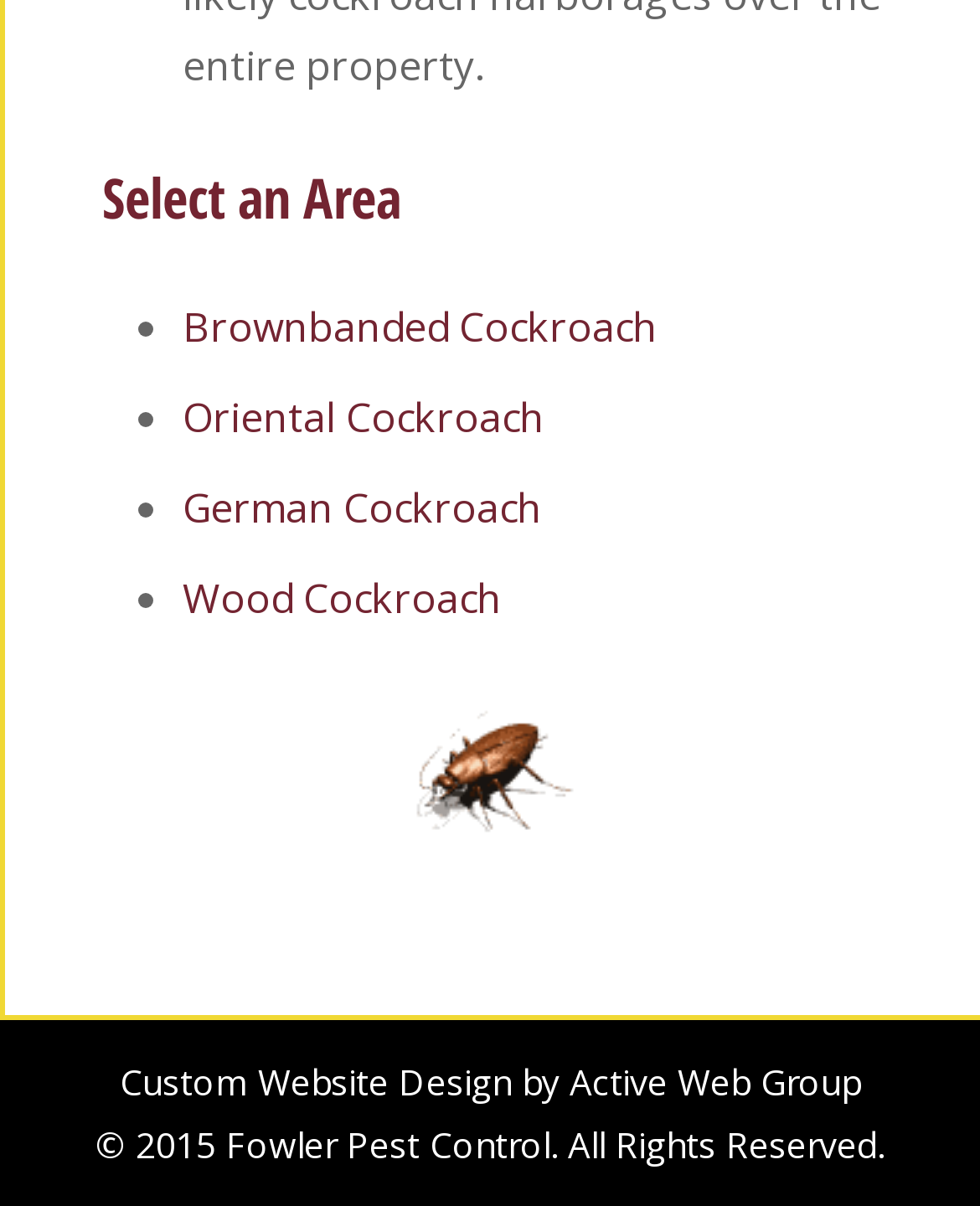What is the company name at the bottom of the webpage?
Answer with a single word or phrase, using the screenshot for reference.

Fowler Pest Control